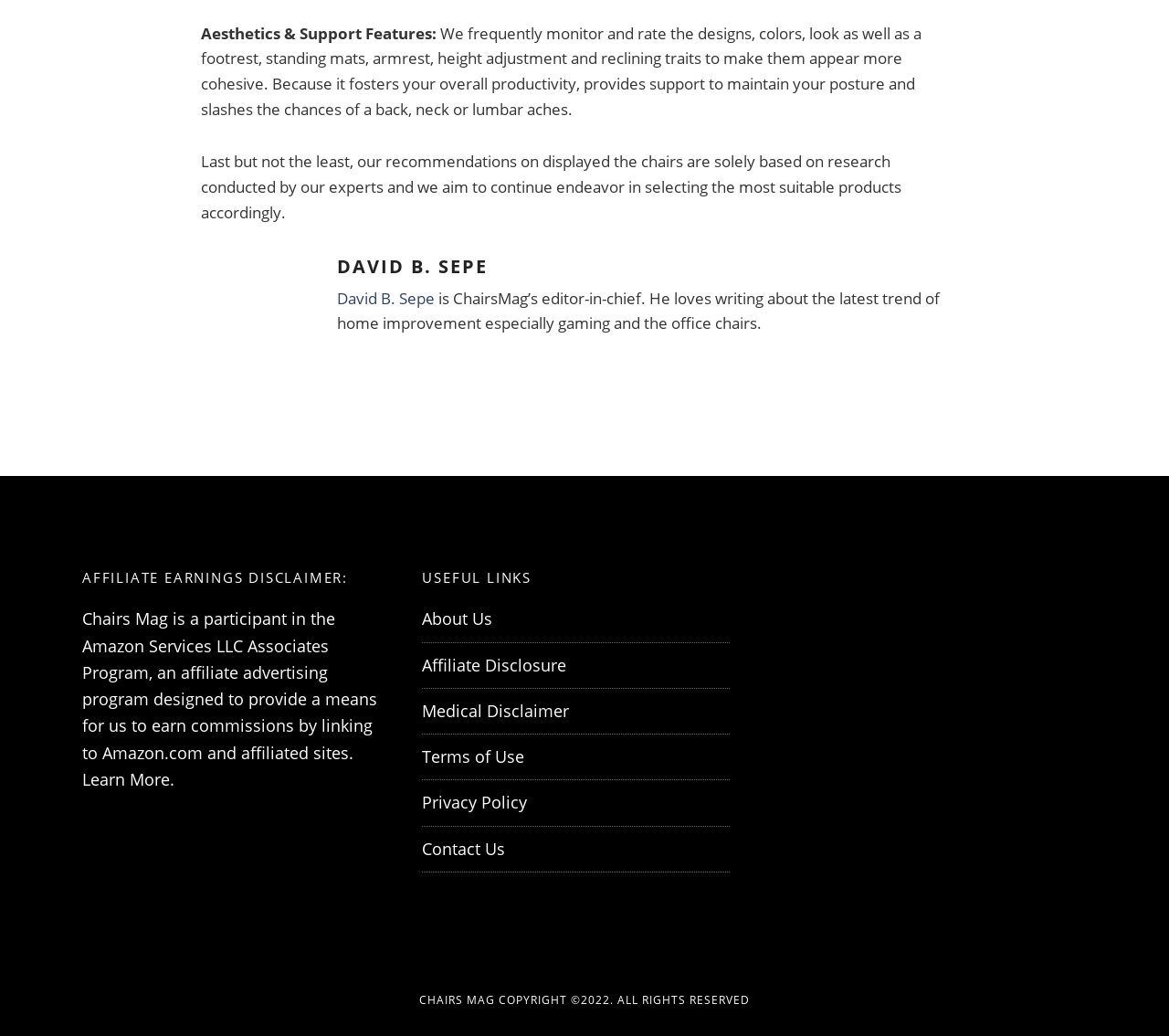Respond to the following question with a brief word or phrase:
Who is the editor-in-chief of ChairsMag?

David B. Sepe